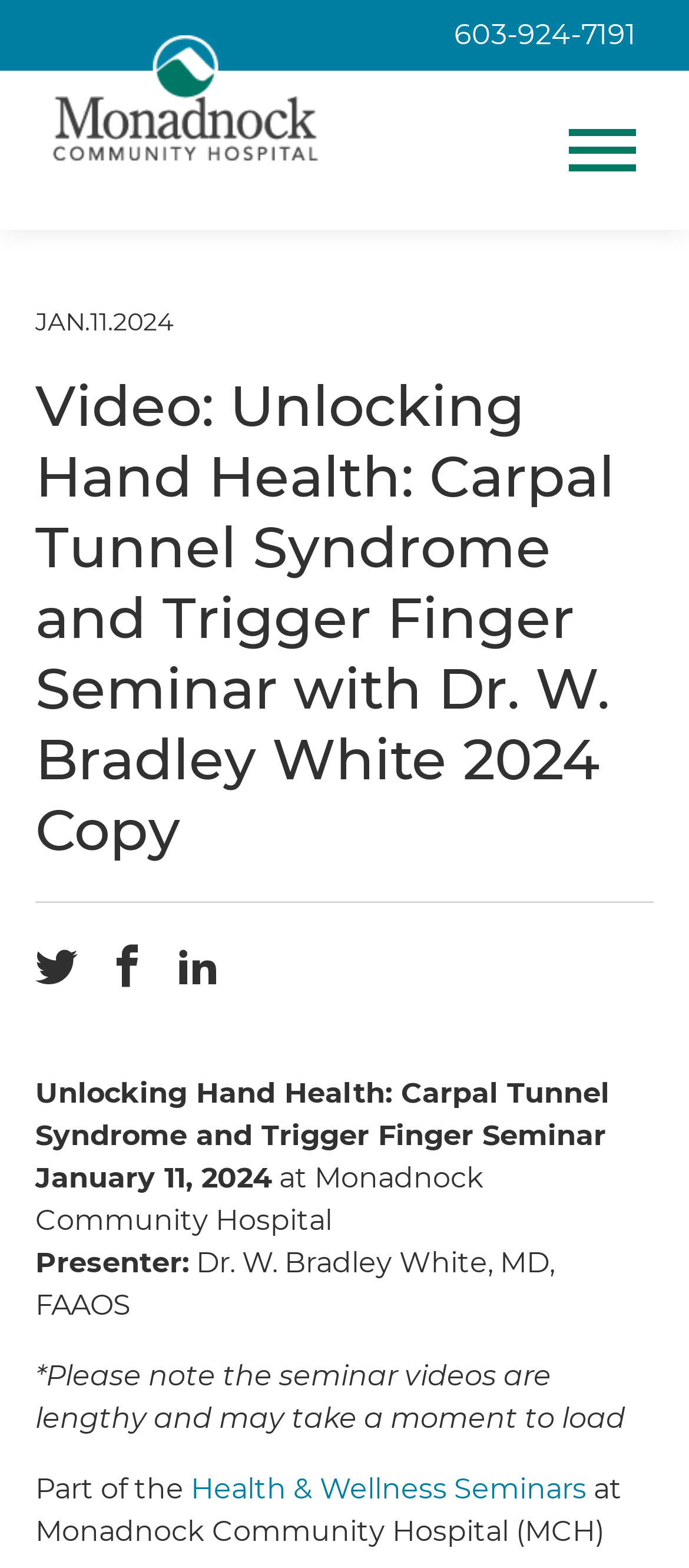Calculate the bounding box coordinates of the UI element given the description: "Primary Menu".

[0.826, 0.074, 0.923, 0.117]